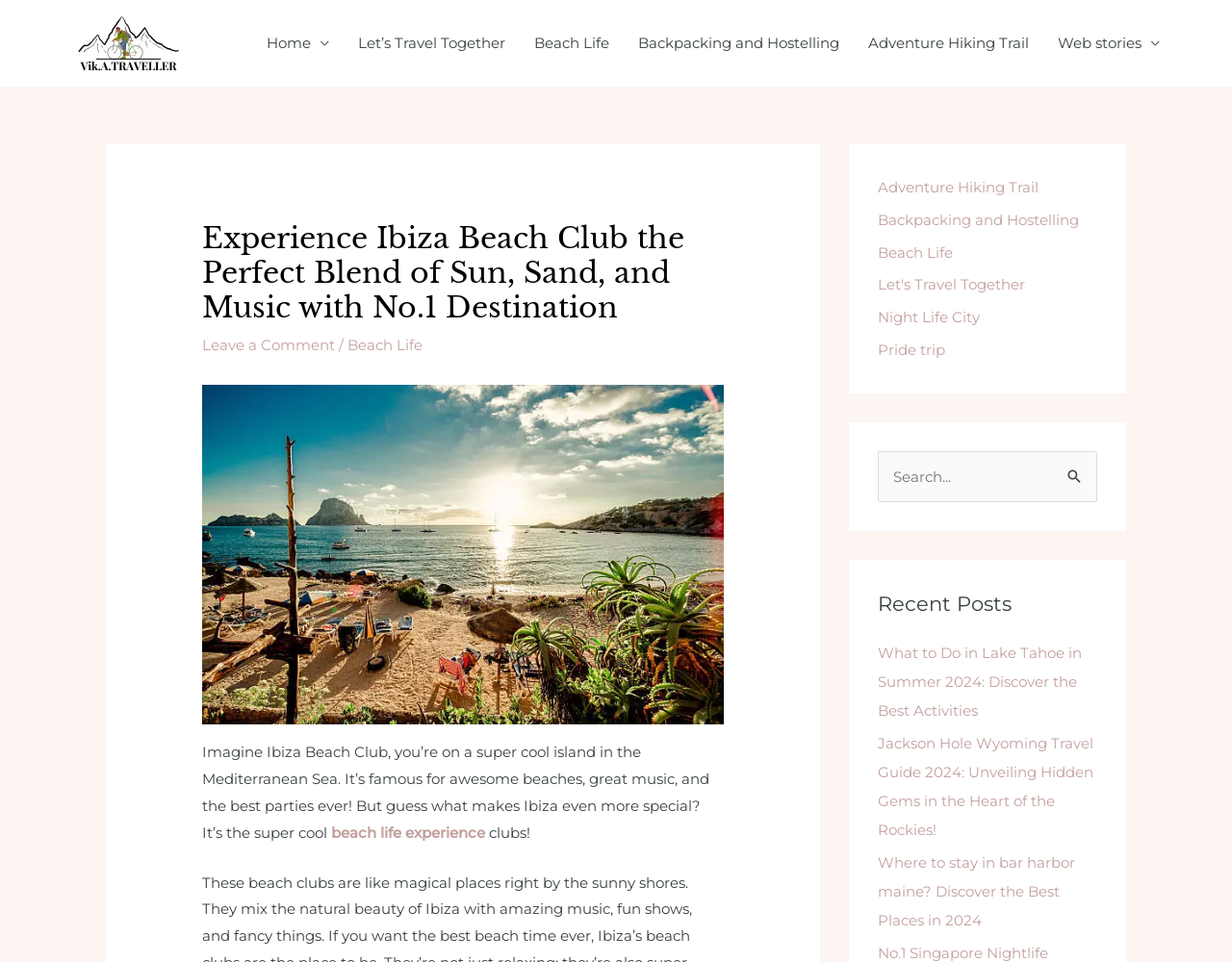How many navigation links are there? Look at the image and give a one-word or short phrase answer.

5